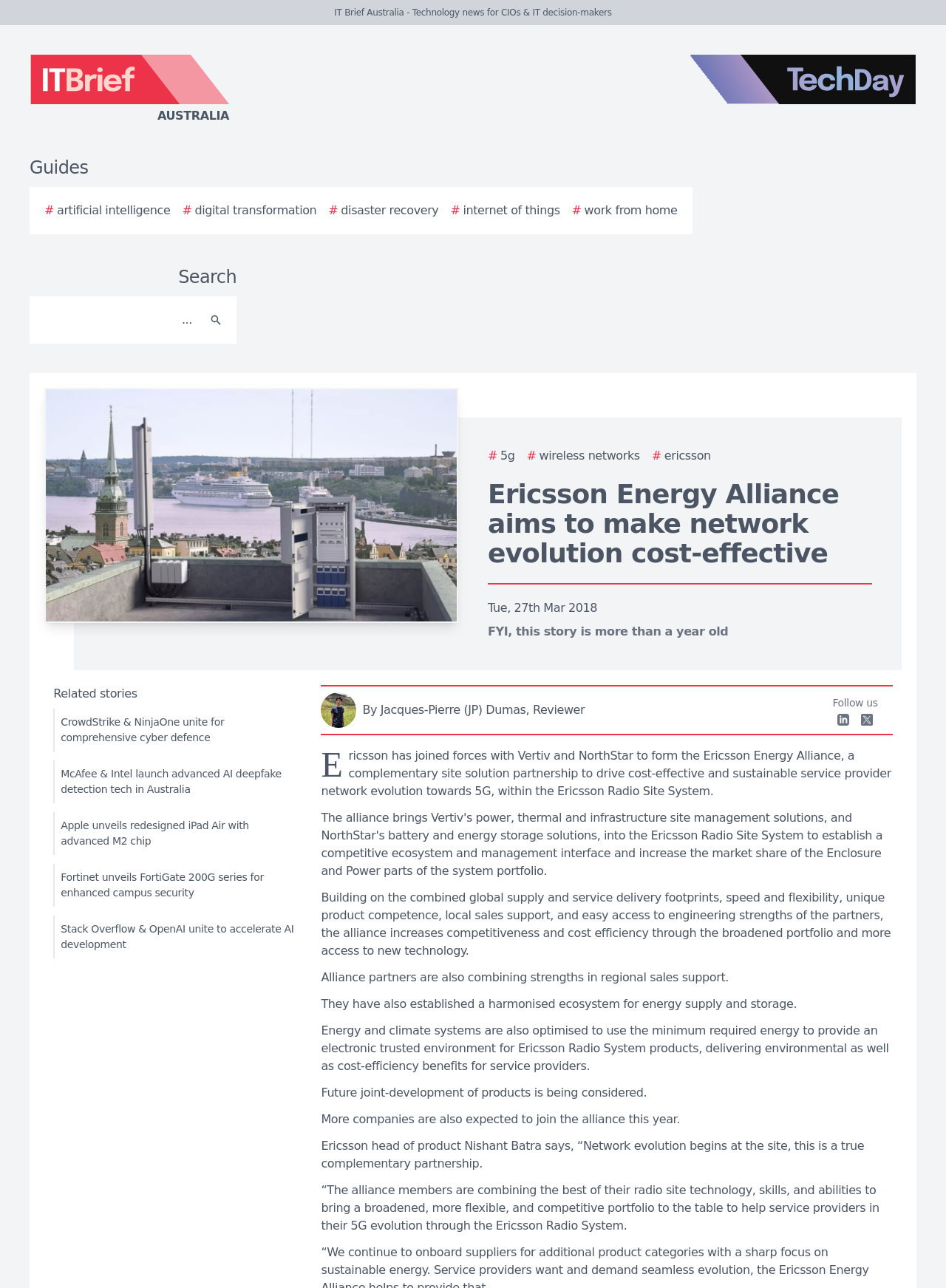Provide the bounding box coordinates of the HTML element described as: "# work from home". The bounding box coordinates should be four float numbers between 0 and 1, i.e., [left, top, right, bottom].

[0.604, 0.157, 0.716, 0.17]